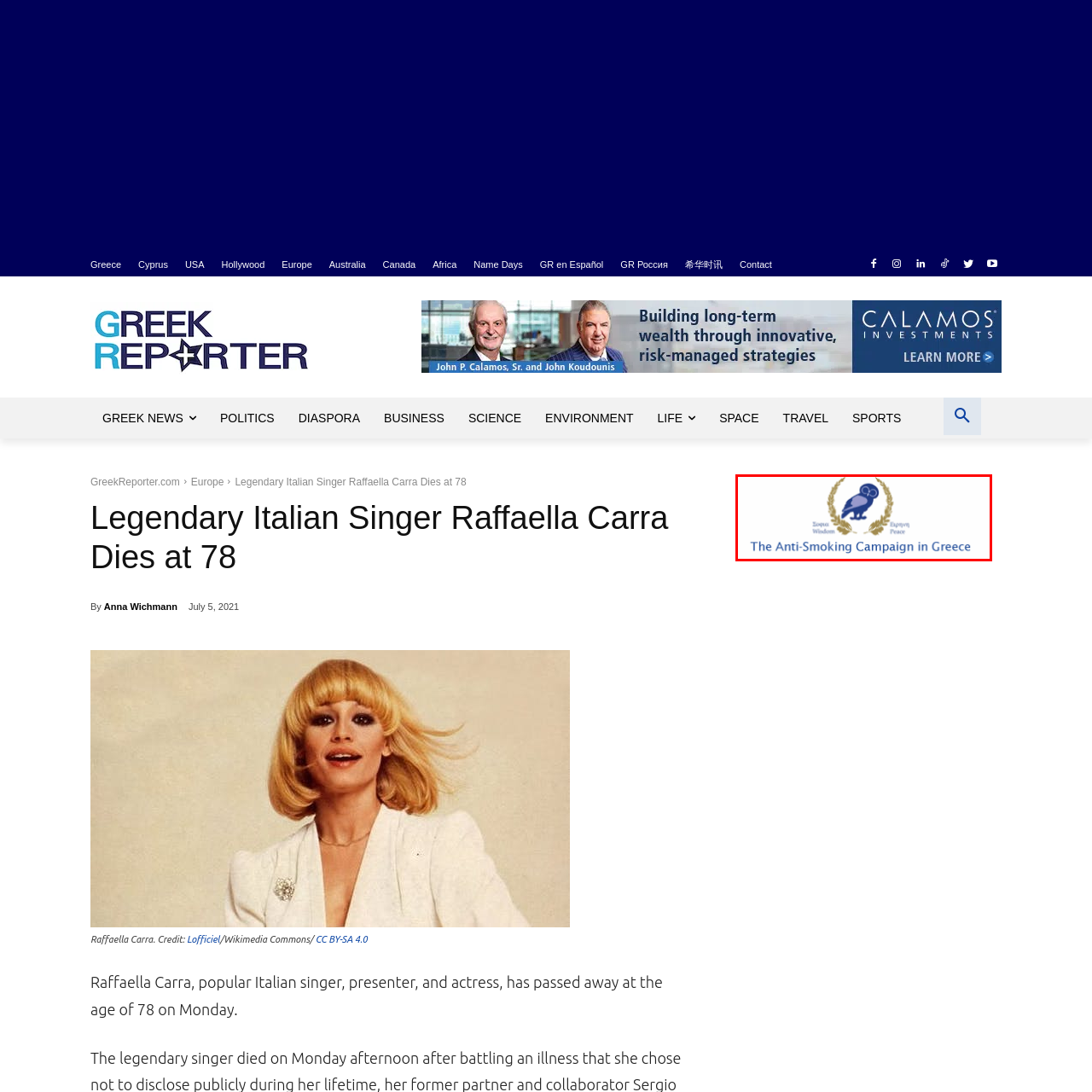Generate an in-depth caption for the image enclosed by the red boundary.

The image features a logo representing "The Anti-Smoking Campaign in Greece." It showcases a stylized blue owl, symbolizing wisdom, set against a decorative laurel motif that signifies peace and victory. Below the owl, the campaign's name is prominently displayed in a clear, blue font. This initiative aims to raise awareness about the dangers of smoking and promote healthier lifestyles among the Greek population. The thoughtful design emphasizes the gravity of the cause while conveying a message of hope and positive change.